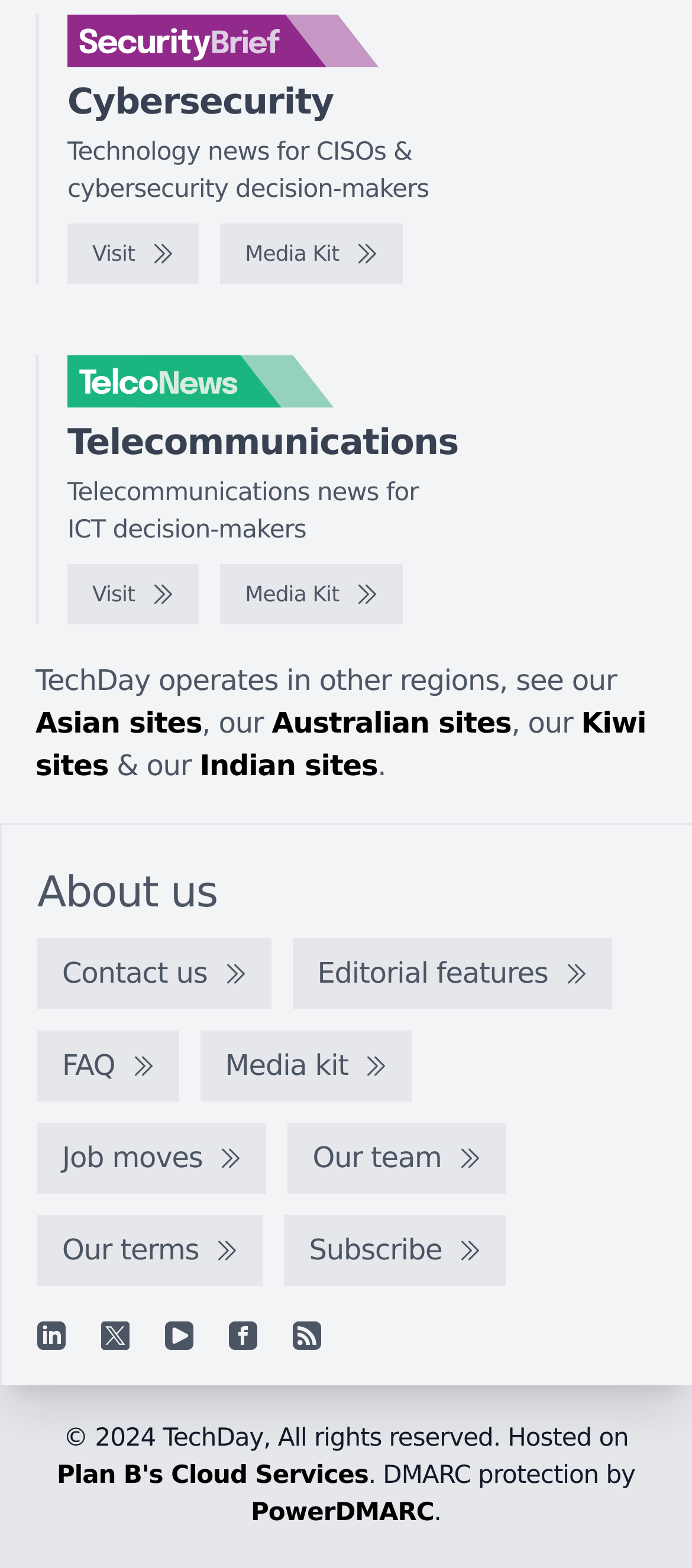Extract the bounding box coordinates for the HTML element that matches this description: "FAQ". The coordinates should be four float numbers between 0 and 1, i.e., [left, top, right, bottom].

[0.054, 0.657, 0.258, 0.702]